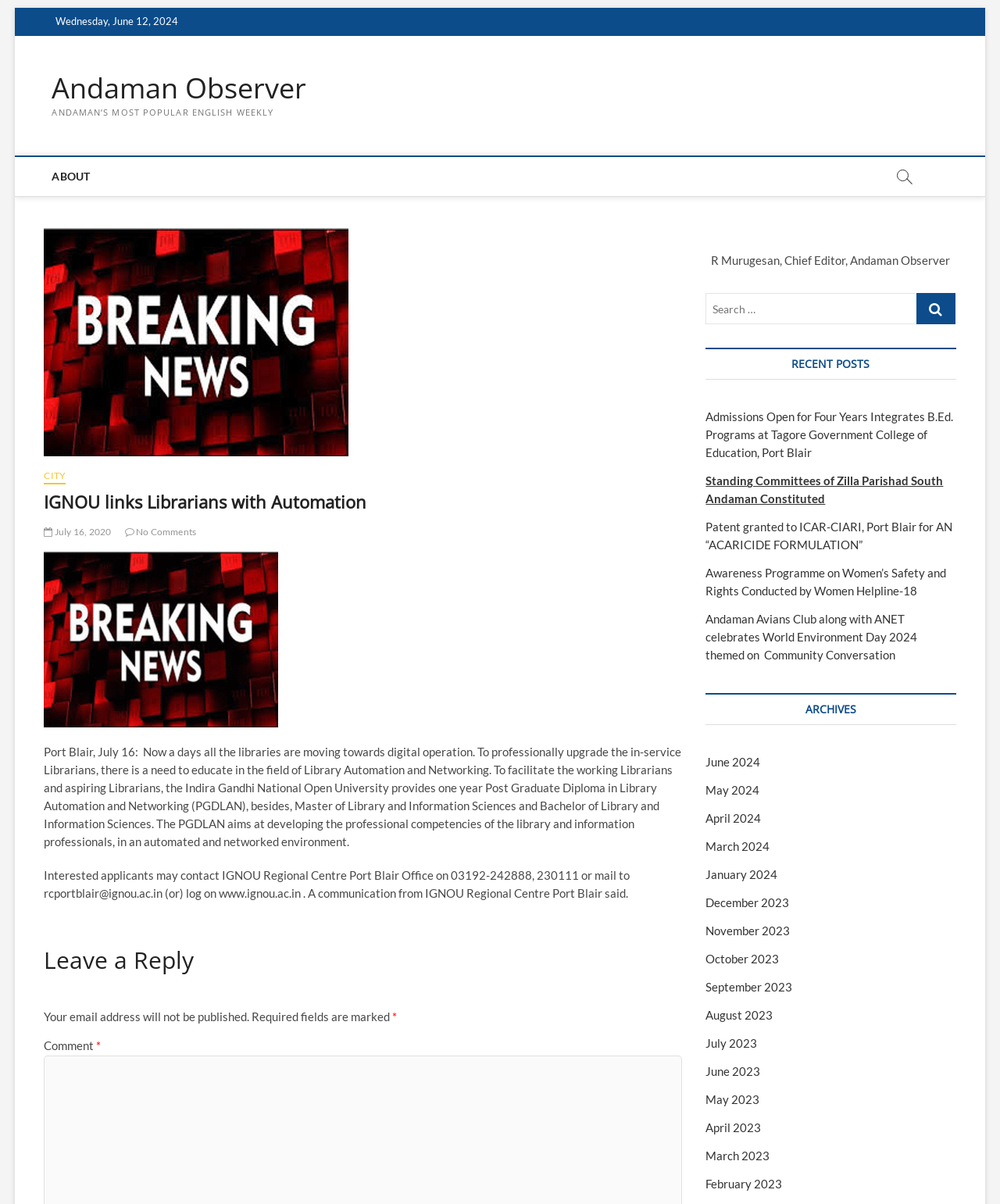Based on the image, give a detailed response to the question: What is the purpose of the PGDLAN program?

The purpose of the PGDLAN program can be found in the article section of the webpage, which states that the program aims at developing the professional competencies of the library and information professionals, in an automated and networked environment.